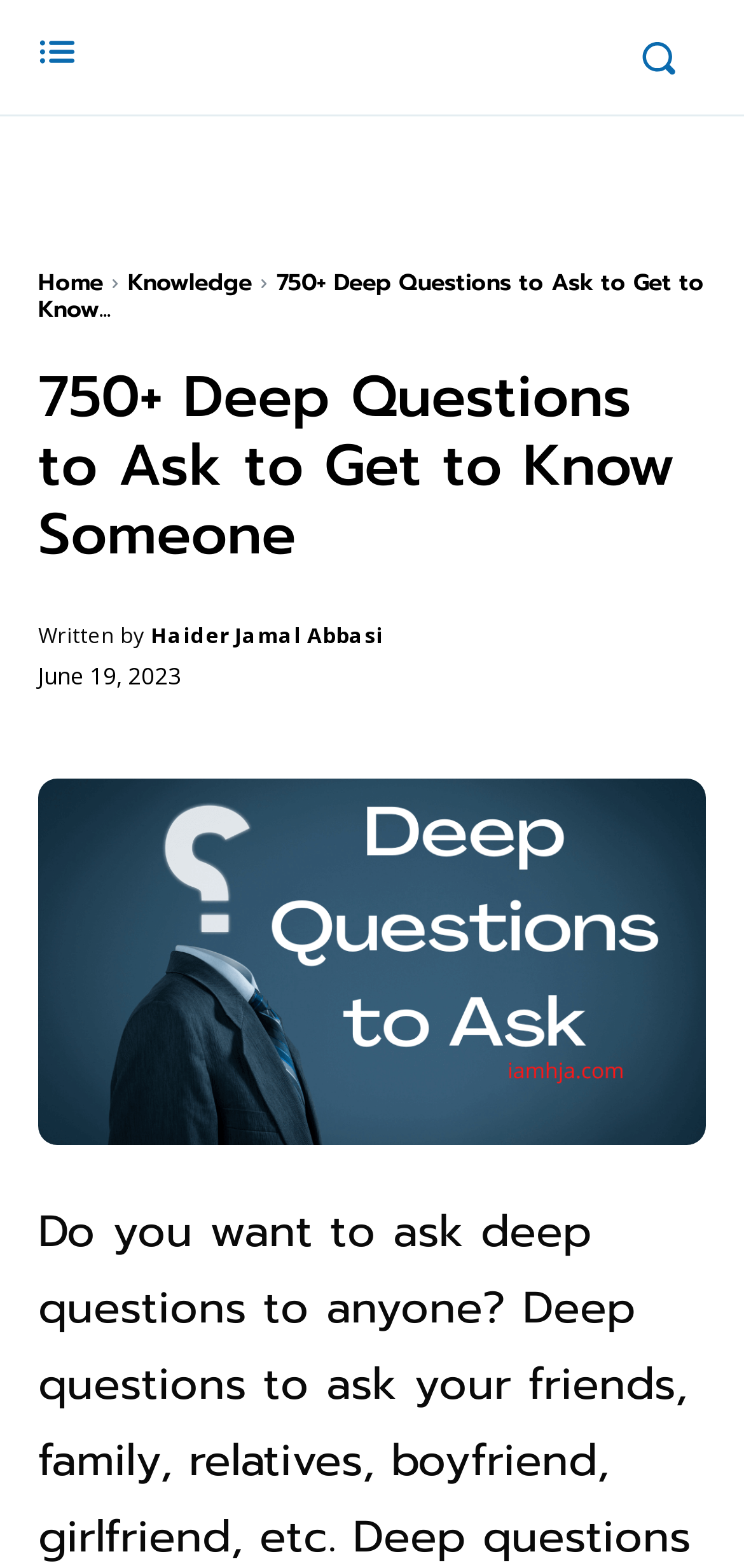Using the information in the image, give a comprehensive answer to the question: 
How many images are on the webpage?

I counted the images on the webpage and found three images. The first image is at the top, the second image is in the top navigation bar, and the third image is below the author's name.